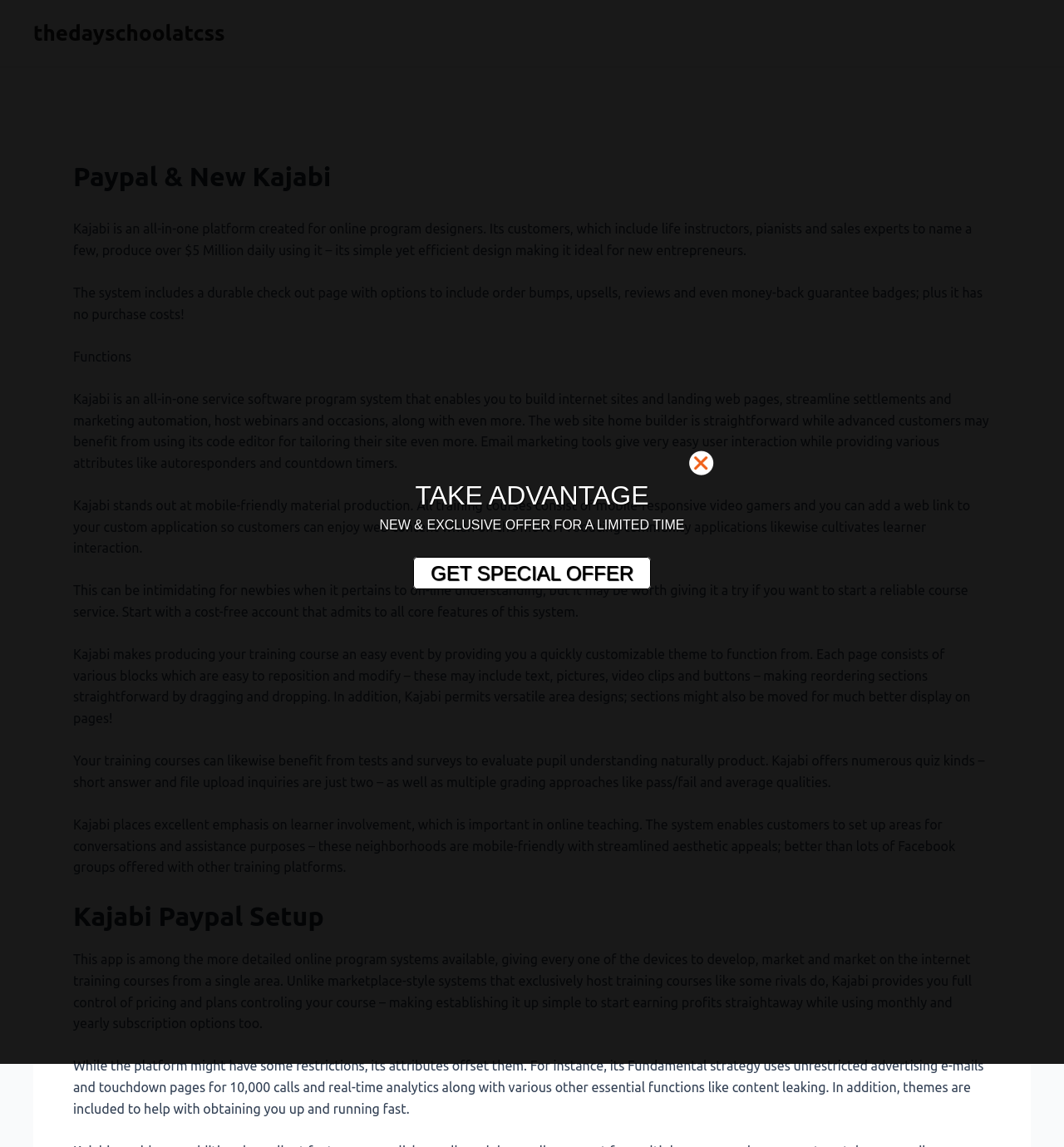Using the element description provided, determine the bounding box coordinates in the format (top-left x, top-left y, bottom-right x, bottom-right y). Ensure that all values are floating point numbers between 0 and 1. Element description: thedayschoolatcss

[0.031, 0.018, 0.212, 0.039]